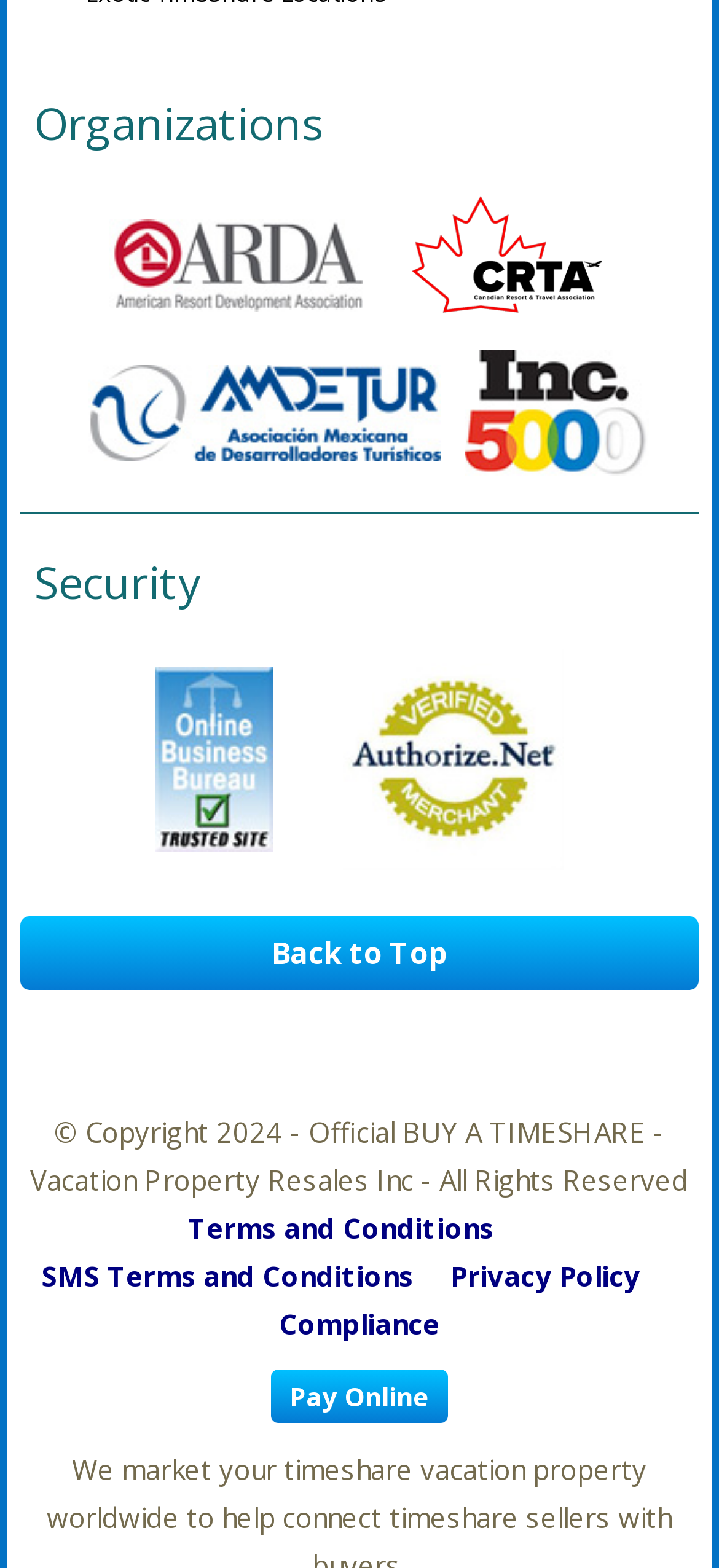Predict the bounding box coordinates of the area that should be clicked to accomplish the following instruction: "Visit BuyATimeshare Facebook". The bounding box coordinates should consist of four float numbers between 0 and 1, i.e., [left, top, right, bottom].

[0.406, 0.667, 0.483, 0.702]